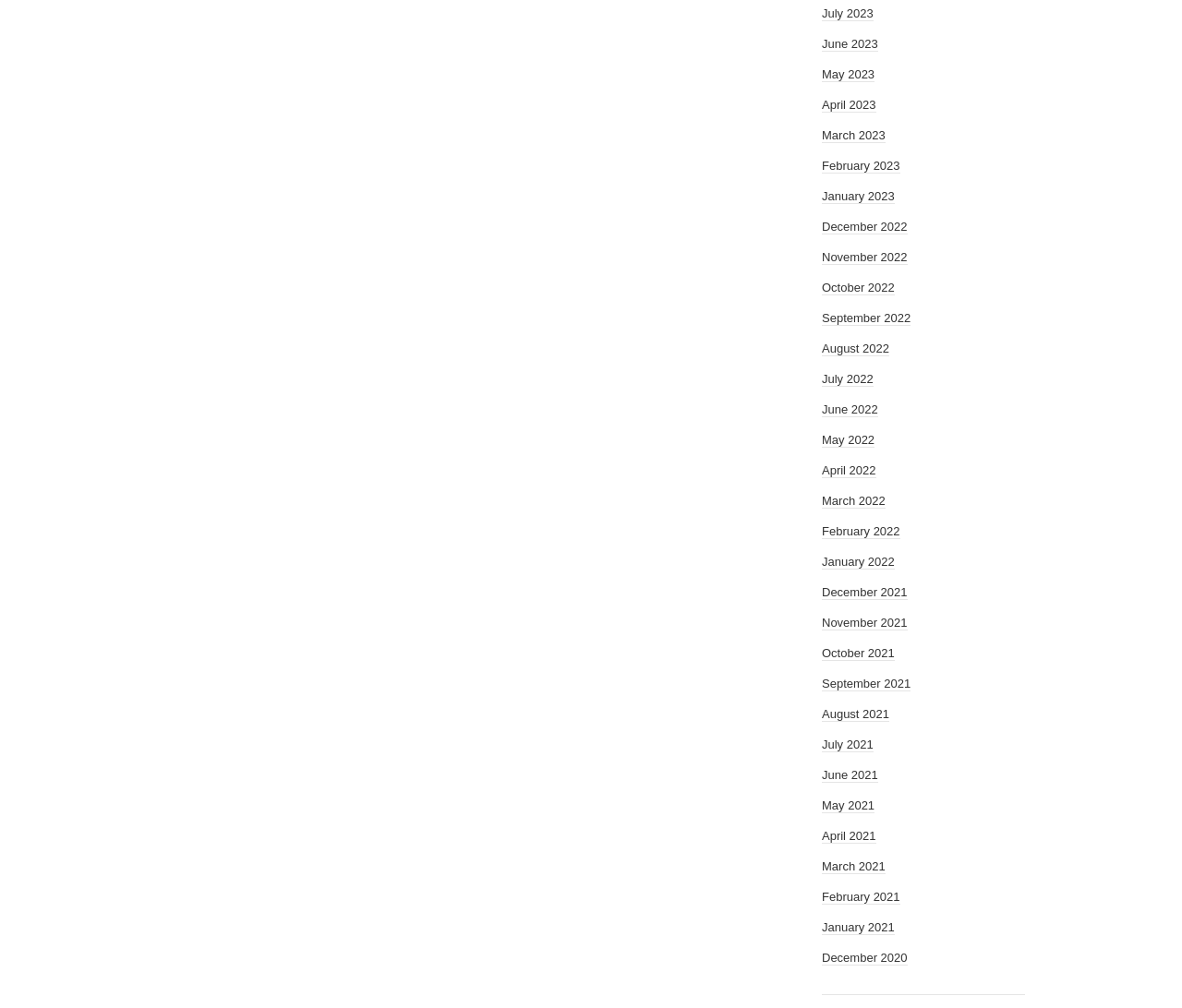How many years are represented in the list of months?
Answer the question with detailed information derived from the image.

I can see that the list of months includes months from 2020, 2021, and 2022, so there are three years represented in the list.